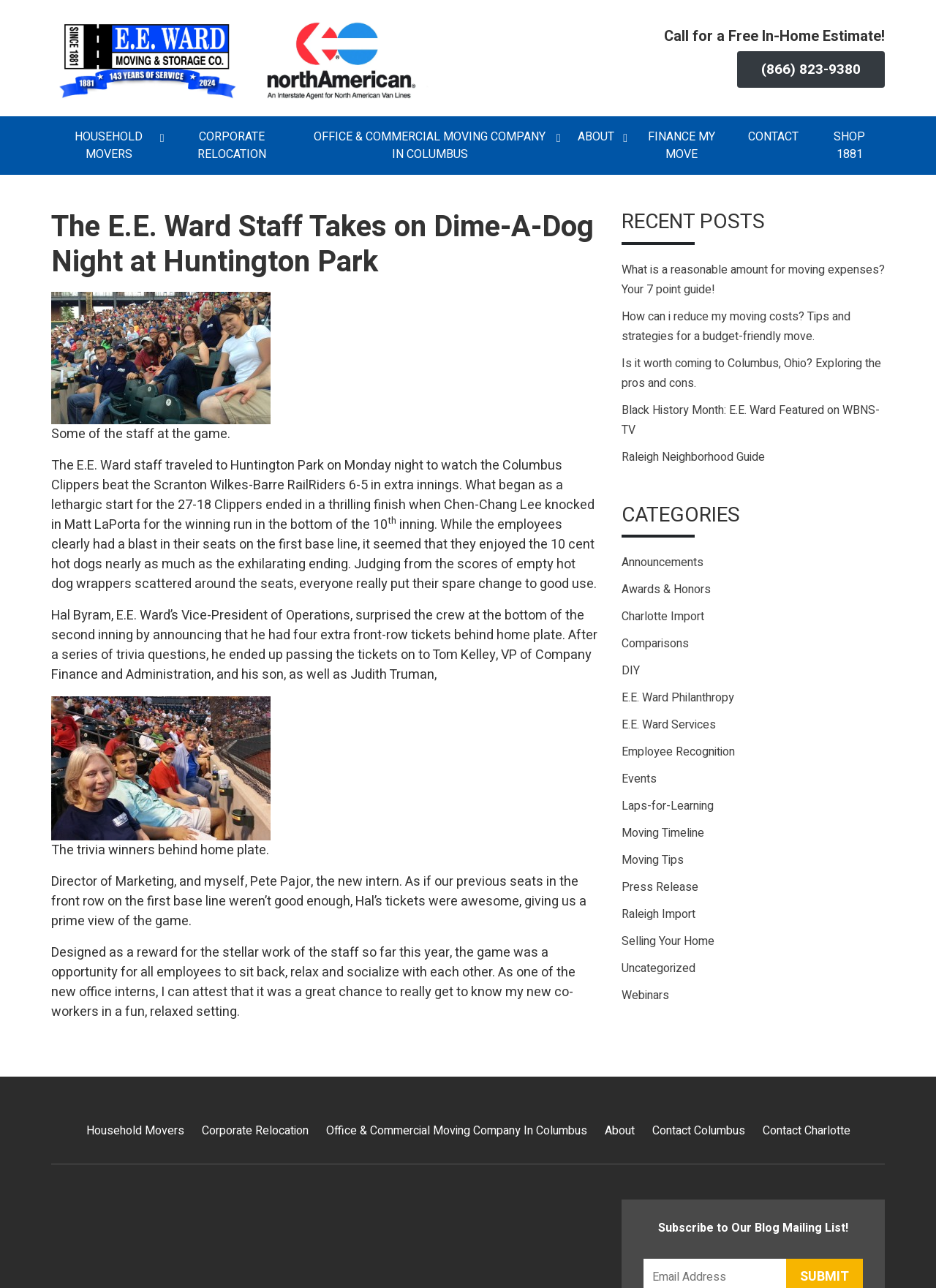Identify the main heading from the webpage and provide its text content.

The E.E. Ward Staff Takes on Dime-A-Dog Night at Huntington Park